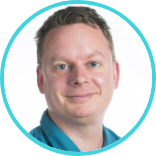Use a single word or phrase to answer the following:
What is the shape of the image?

Circular